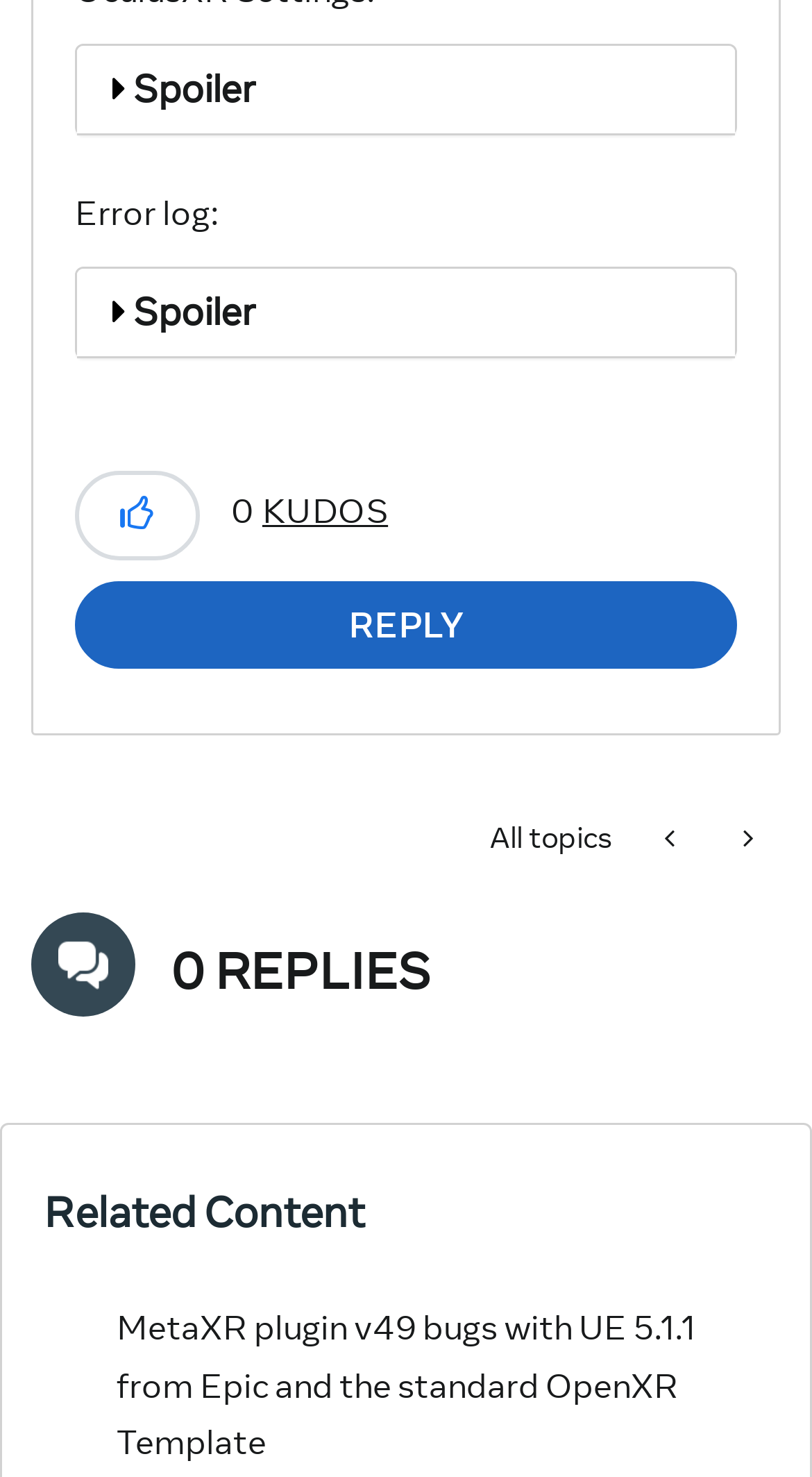Please locate the bounding box coordinates of the element that should be clicked to achieve the given instruction: "View MetaXR plugin v49 bugs with UE 5.1.1 from Epic and the standard OpenXR Template".

[0.144, 0.885, 0.856, 0.99]